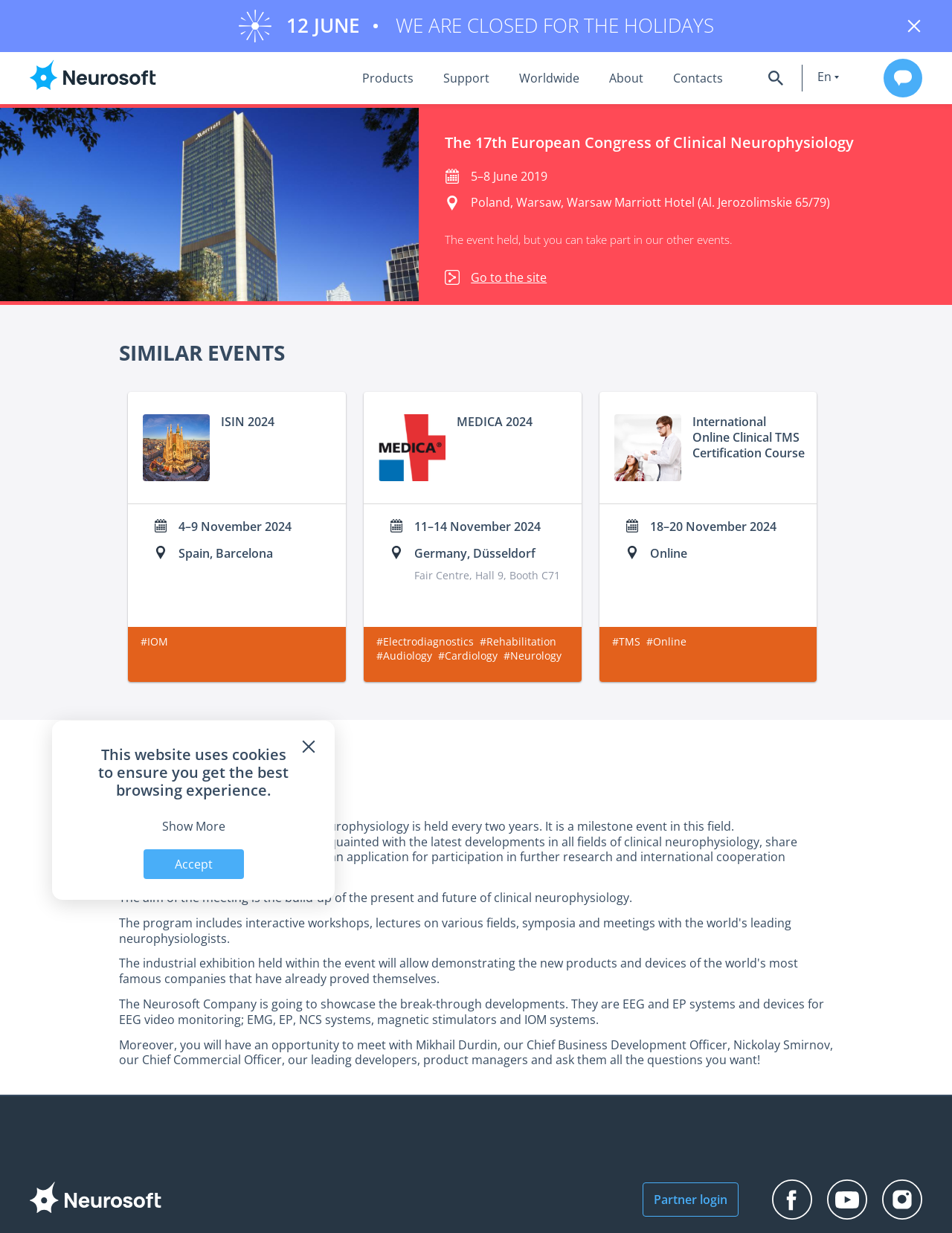What is the date of the 17th European Congress of Clinical Neurophysiology?
By examining the image, provide a one-word or phrase answer.

5–8 June 2019